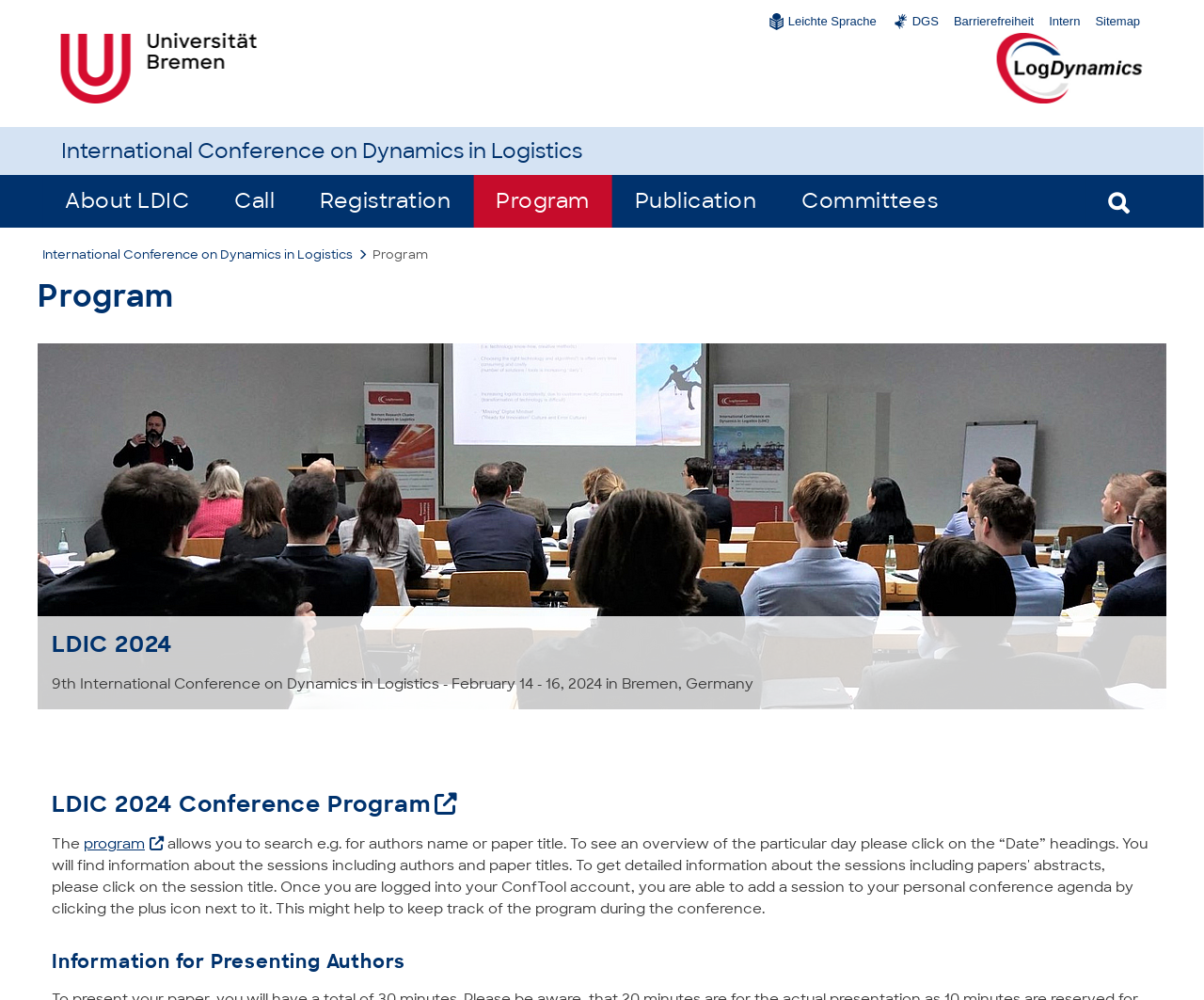Find the bounding box coordinates of the area to click in order to follow the instruction: "Go to the 'International Conference on Dynamics in Logistics' page".

[0.05, 0.137, 0.483, 0.165]